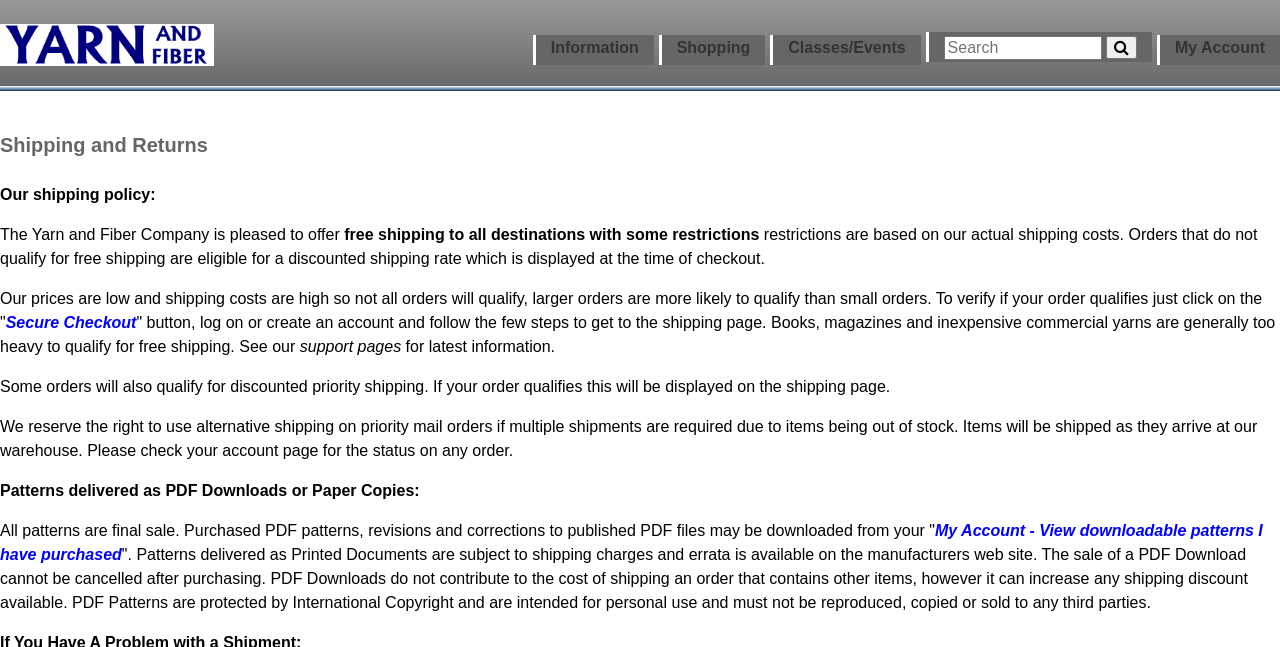What is the company's shipping policy?
Refer to the image and offer an in-depth and detailed answer to the question.

According to the webpage, the company offers free shipping to all destinations with some restrictions, which are based on their actual shipping costs. Orders that do not qualify for free shipping are eligible for a discounted shipping rate.